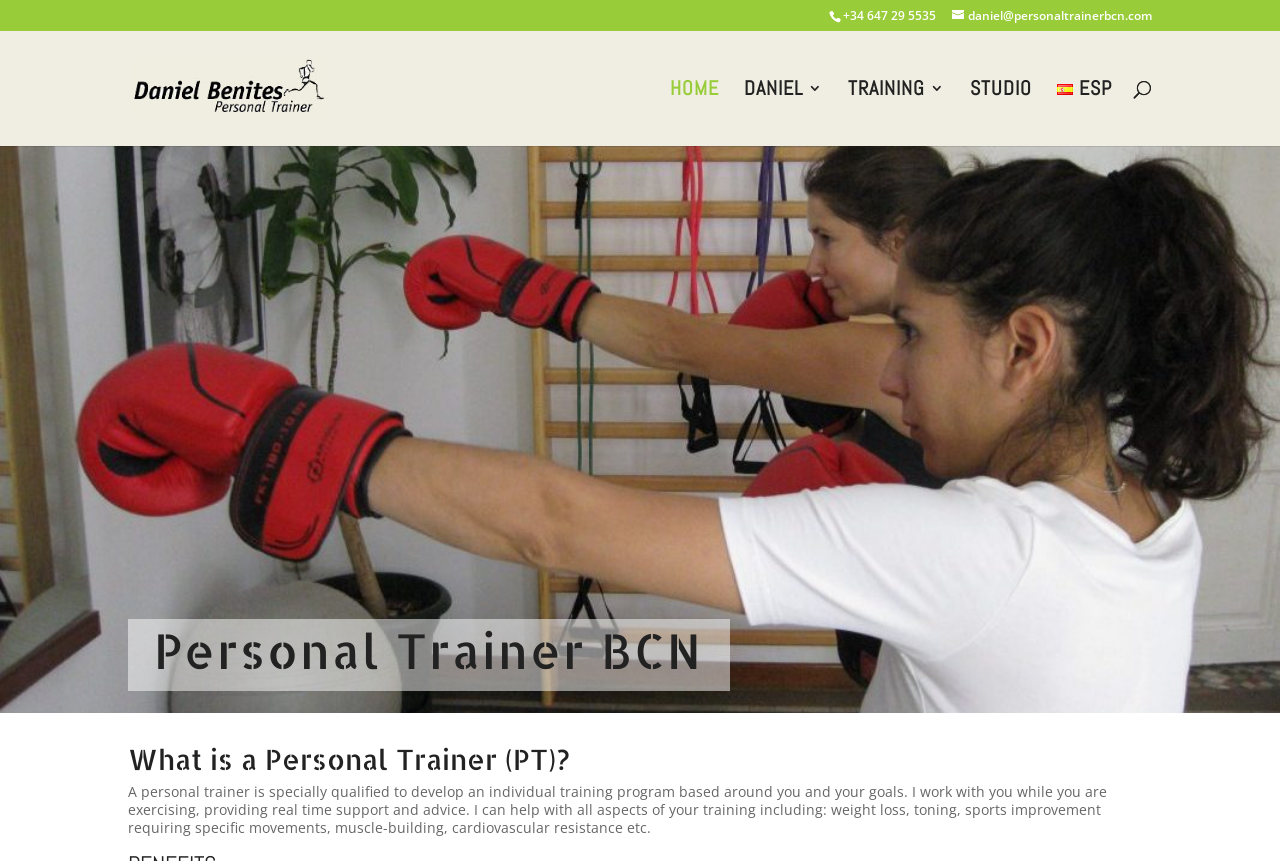Please identify the bounding box coordinates of the area I need to click to accomplish the following instruction: "search for something".

[0.157, 0.034, 0.877, 0.037]